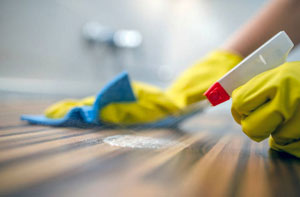What type of cloth is being used for wiping?
Using the image as a reference, give an elaborate response to the question.

The question asks about the type of cloth being used for wiping. As described in the caption, the person is holding a blue microfiber cloth in their hand, which is positioned for wiping up the applied cleaner.